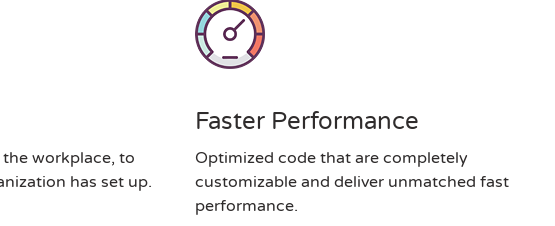What is the purpose of the graphic symbol?
Kindly answer the question with as much detail as you can.

The graphic symbol is visually appealing and is used to symbolize speed and efficiency, aligning with the section's theme of 'Faster Performance' and emphasizing the importance of optimized code for achieving unmatched fast performance.